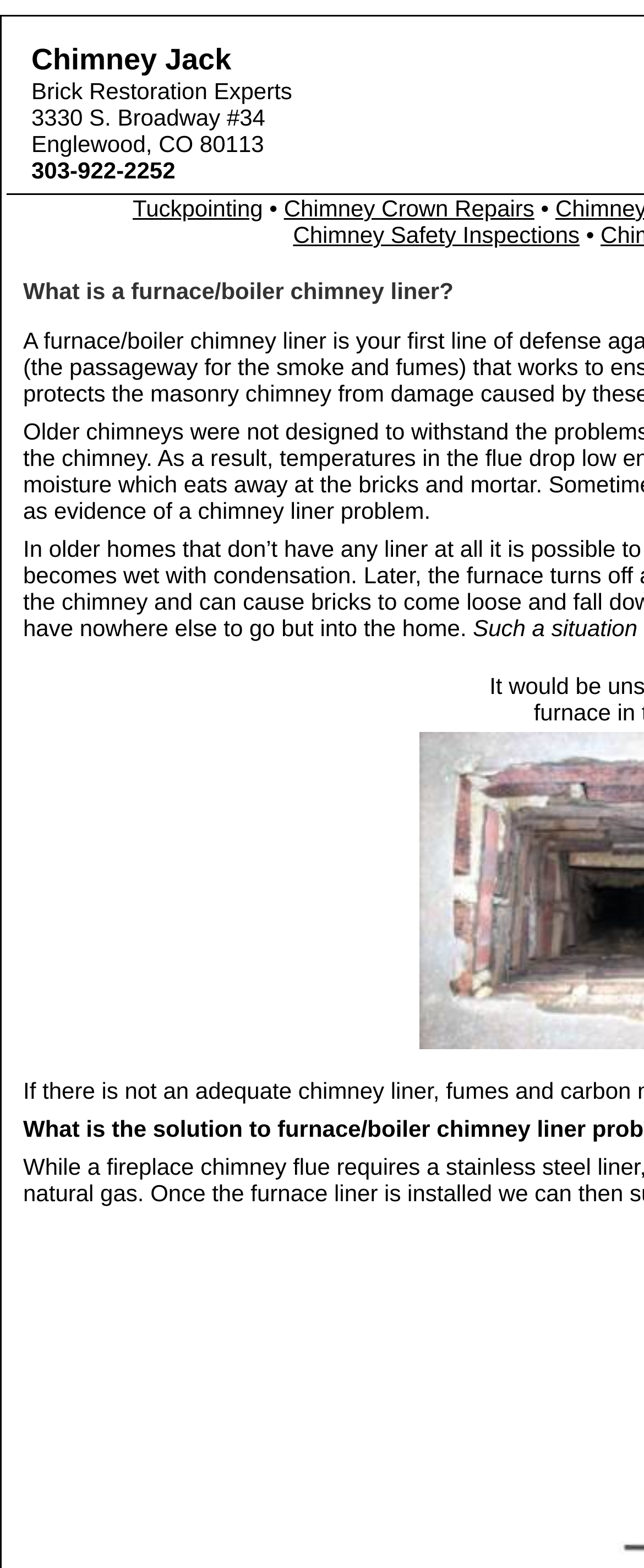Create an elaborate caption that covers all aspects of the webpage.

The webpage is about Chimney Jack, a family-owned and operated company that provides masonry repair services in the Denver Metro Area. At the top of the page, there is a header section that displays the company's name, address, and phone number. The address "Englewood, CO 80113" is positioned to the right of the company name, and the phone number "303-922-2252" is placed below the address.

Below the header section, there are three prominent links: "Tuckpointing", "Chimney Crown Repairs", and "Chimney Safety Inspections". These links are aligned horizontally and take up a significant portion of the page's width. The "Tuckpointing" link is positioned to the left, followed by "Chimney Crown Repairs" in the middle, and "Chimney Safety Inspections" to the right. A small bullet point ("•") is placed to the right of the "Chimney Safety Inspections" link.

There are no images on the page. The overall content is concise and focused on providing essential information about the company and its services.